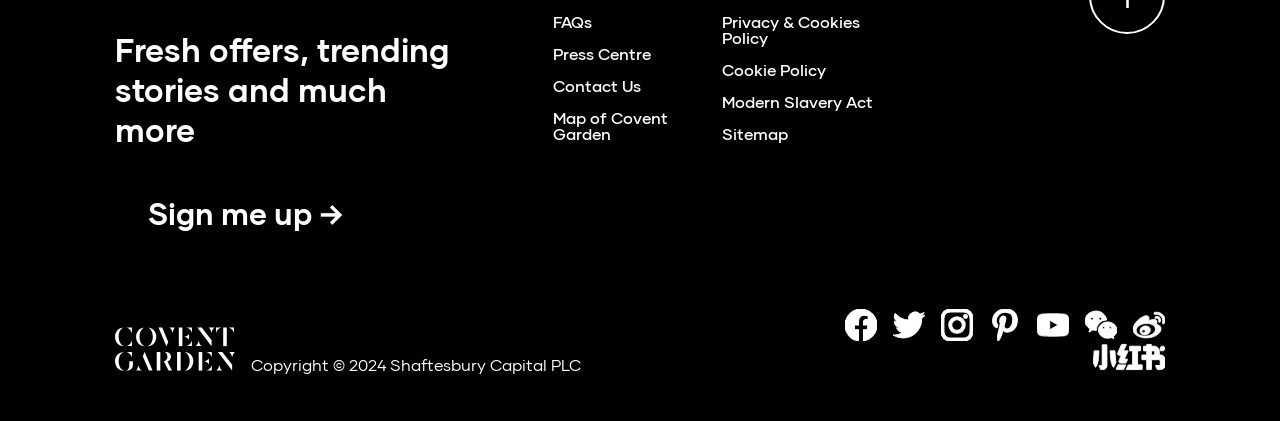What is the purpose of the 'Sign me up →' button?
We need a detailed and meticulous answer to the question.

The button element with the ID 1195 has the text 'Sign me up →', which suggests that it is used to sign up for a service, newsletter, or other offering. The arrow symbol (→) further reinforces this interpretation.